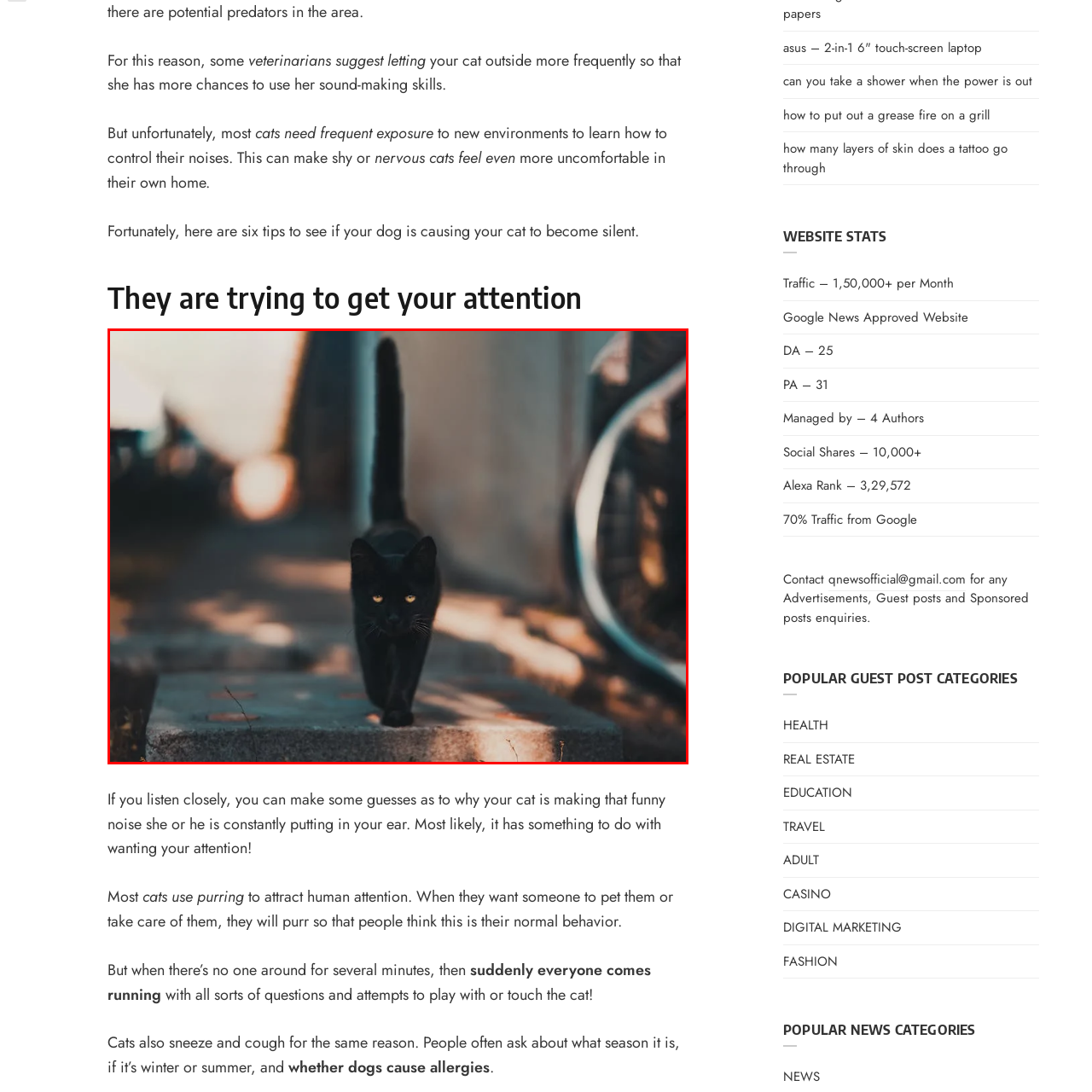Explain what is happening in the image inside the red outline in great detail.

The image features a striking black cat confidently walking along a stone pathway, its sleek fur contrasted by the warm tones of the sunlight filtering through the environment. The cat's bright, engaging eyes capture attention, hinting at its curious and alert nature. It moves gracefully, with its tail held high, suggesting confidence and contentment in its surroundings. The backdrop, featuring blurred elements of a garden or outdoor area, adds depth to the scene, emphasizing the cat's connection to the outdoors. This moment encapsulates the essence of feline exploration and independence, resonating with insights on the importance of outdoor experiences for cats, as highlighted in the accompanying text about their behavioral patterns and communication needs.